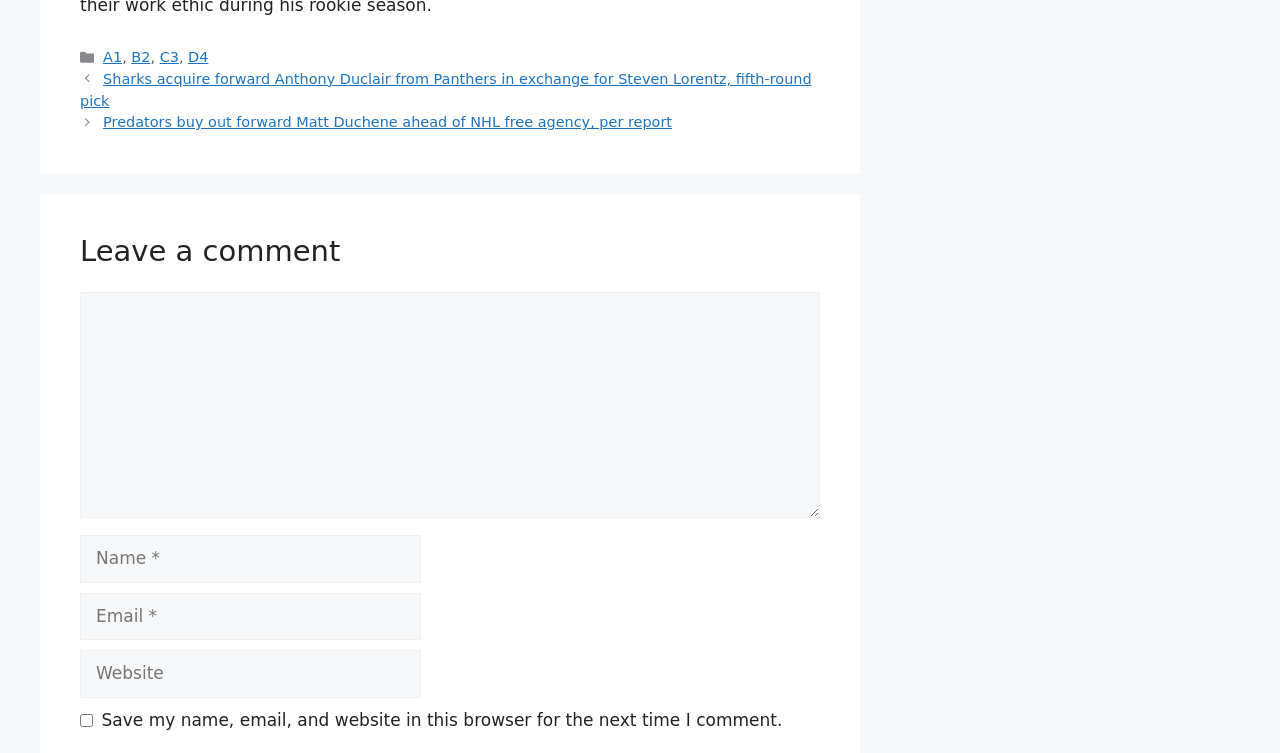Bounding box coordinates are specified in the format (top-left x, top-left y, bottom-right x, bottom-right y). All values are floating point numbers bounded between 0 and 1. Please provide the bounding box coordinate of the region this sentence describes: parent_node: Comment name="url" placeholder="Website"

[0.062, 0.863, 0.329, 0.927]